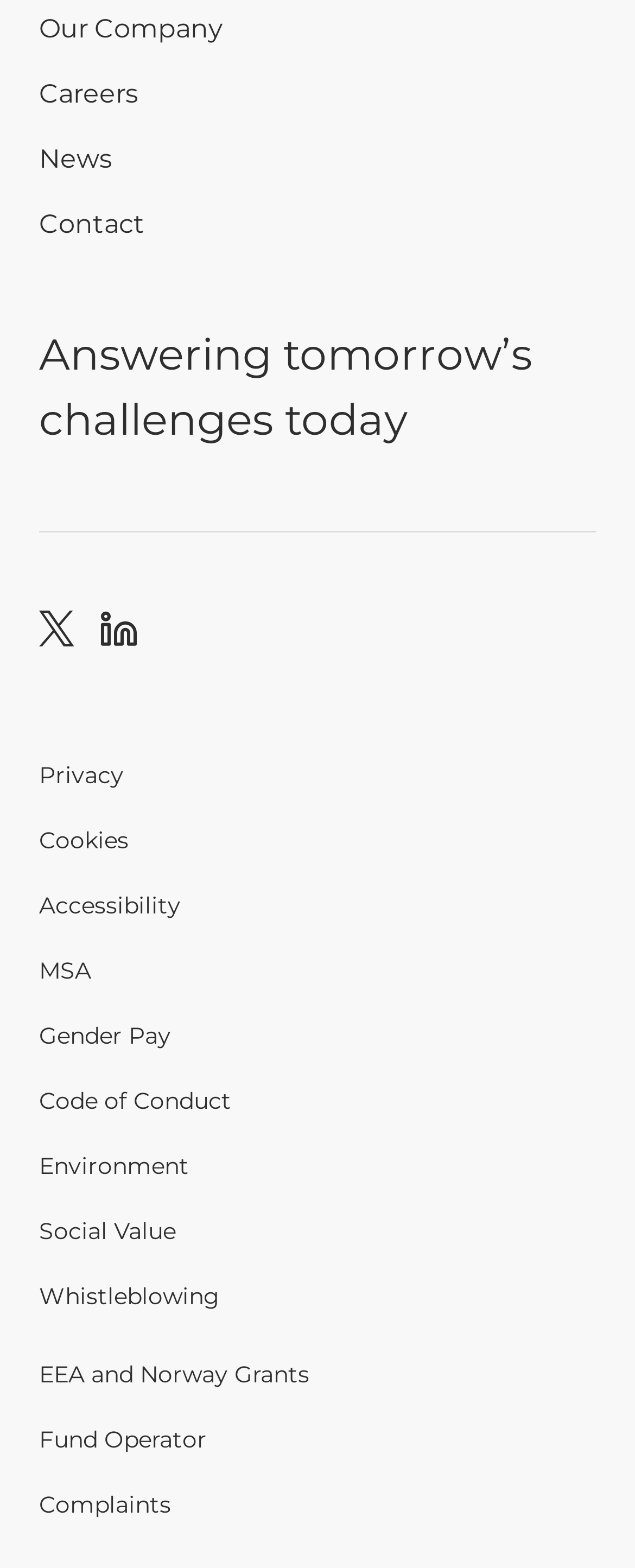Answer the following in one word or a short phrase: 
What is the last link in the 'Poland Menu'?

Complaints